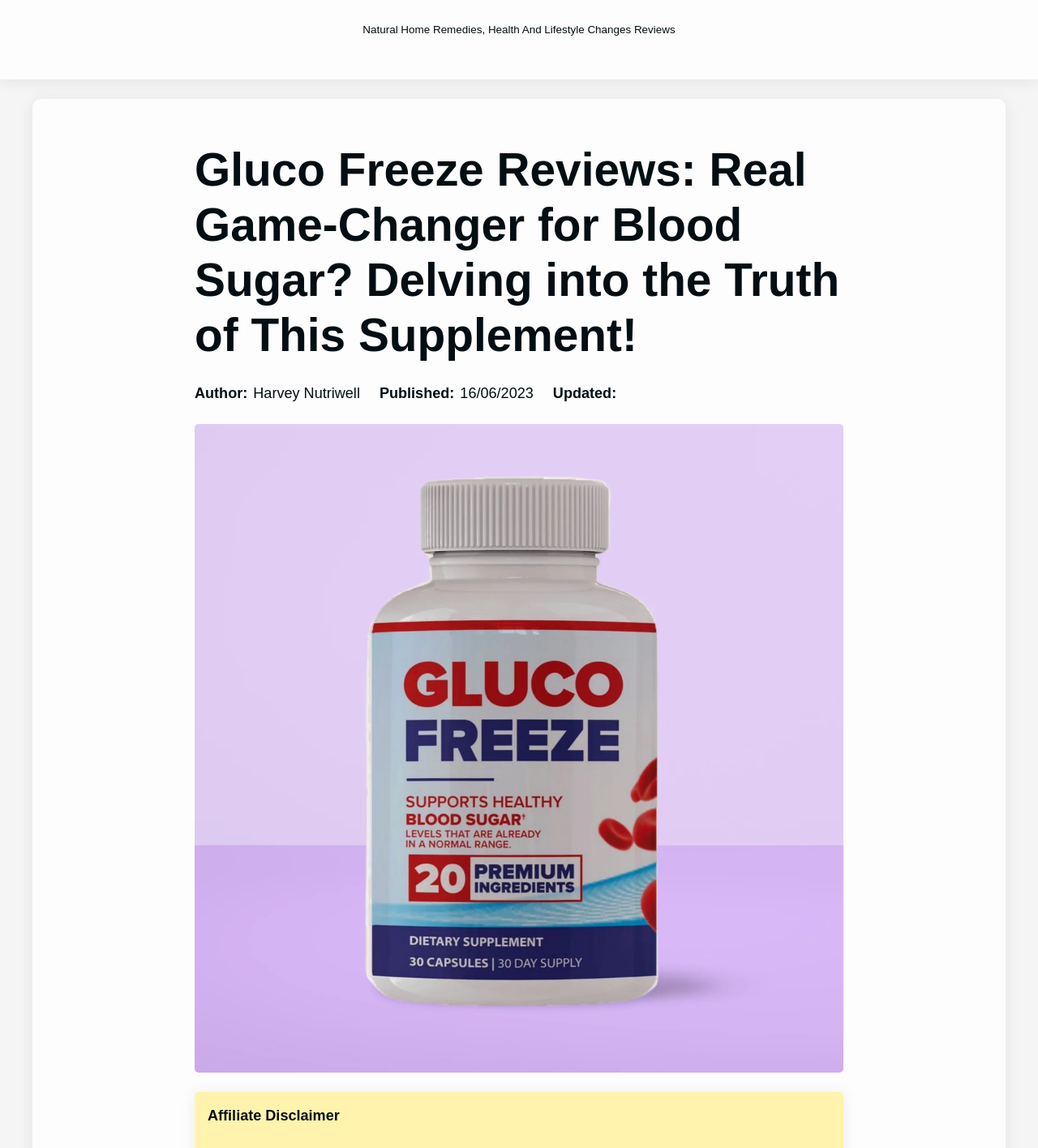Please reply with a single word or brief phrase to the question: 
What is the name of the author?

Harvey Nutriwell